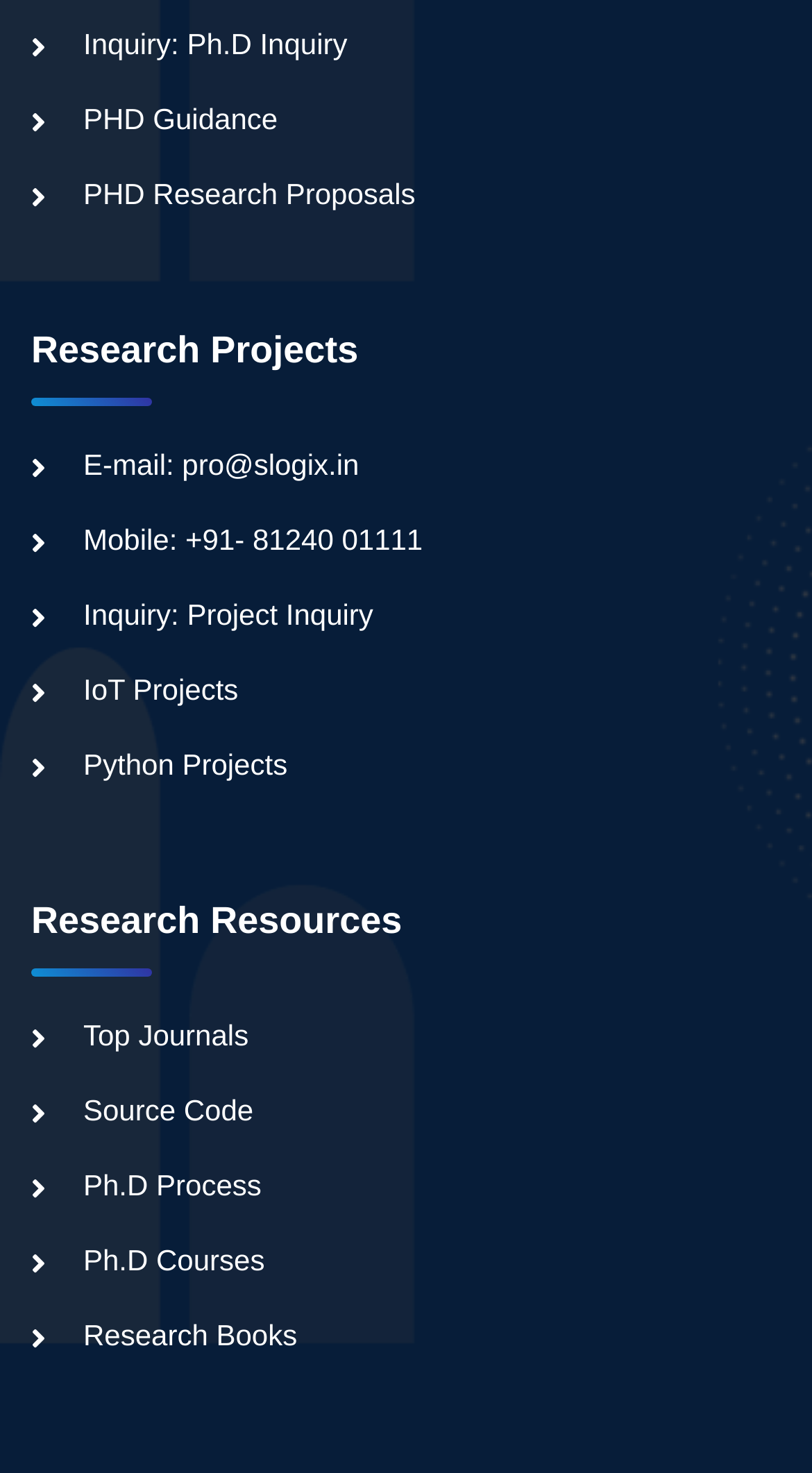Locate the bounding box coordinates of the UI element described by: "Mobile: +91- 81240 01111". Provide the coordinates as four float numbers between 0 and 1, formatted as [left, top, right, bottom].

[0.038, 0.355, 0.521, 0.377]